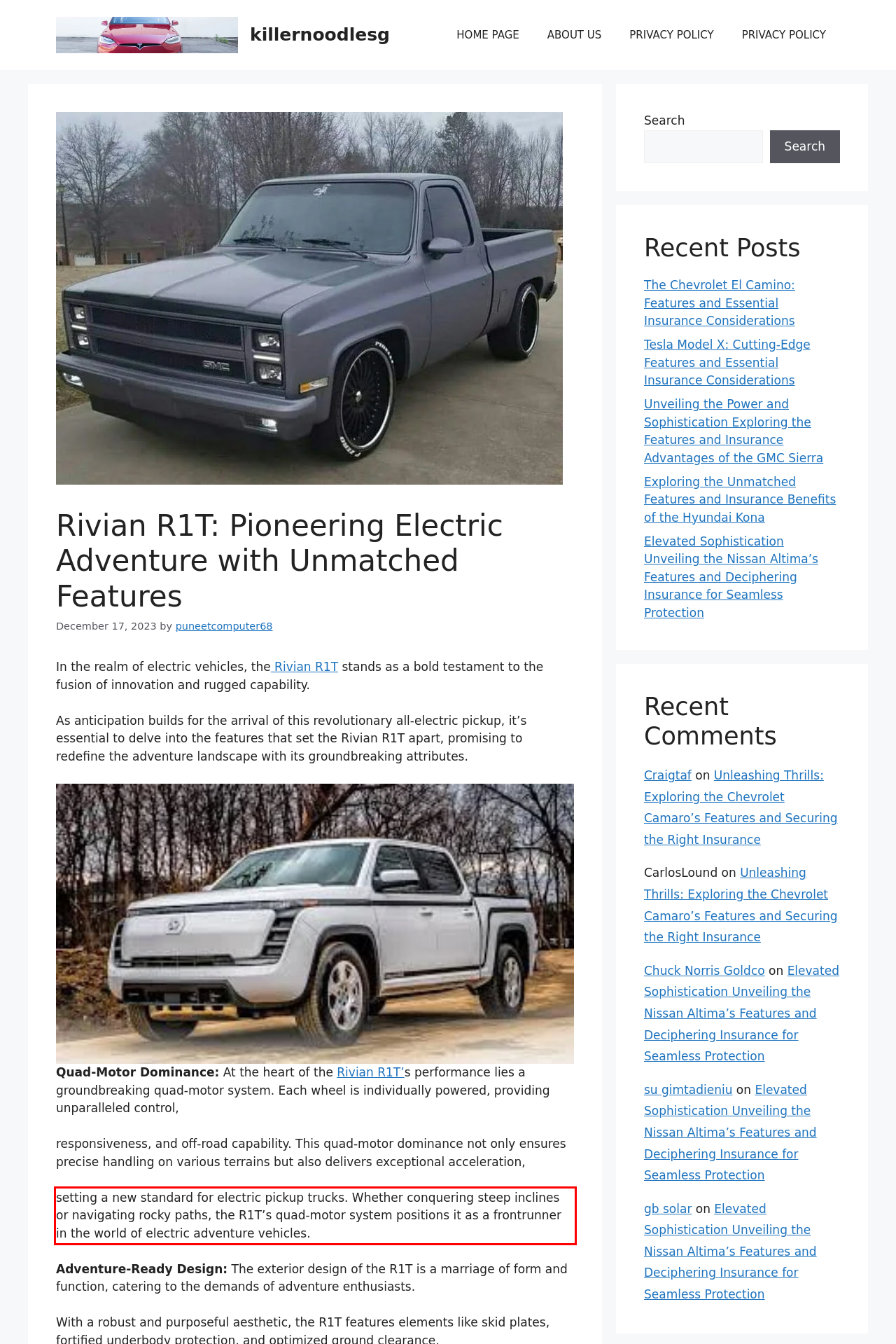You have a screenshot of a webpage with a UI element highlighted by a red bounding box. Use OCR to obtain the text within this highlighted area.

setting a new standard for electric pickup trucks. Whether conquering steep inclines or navigating rocky paths, the R1T’s quad-motor system positions it as a frontrunner in the world of electric adventure vehicles.